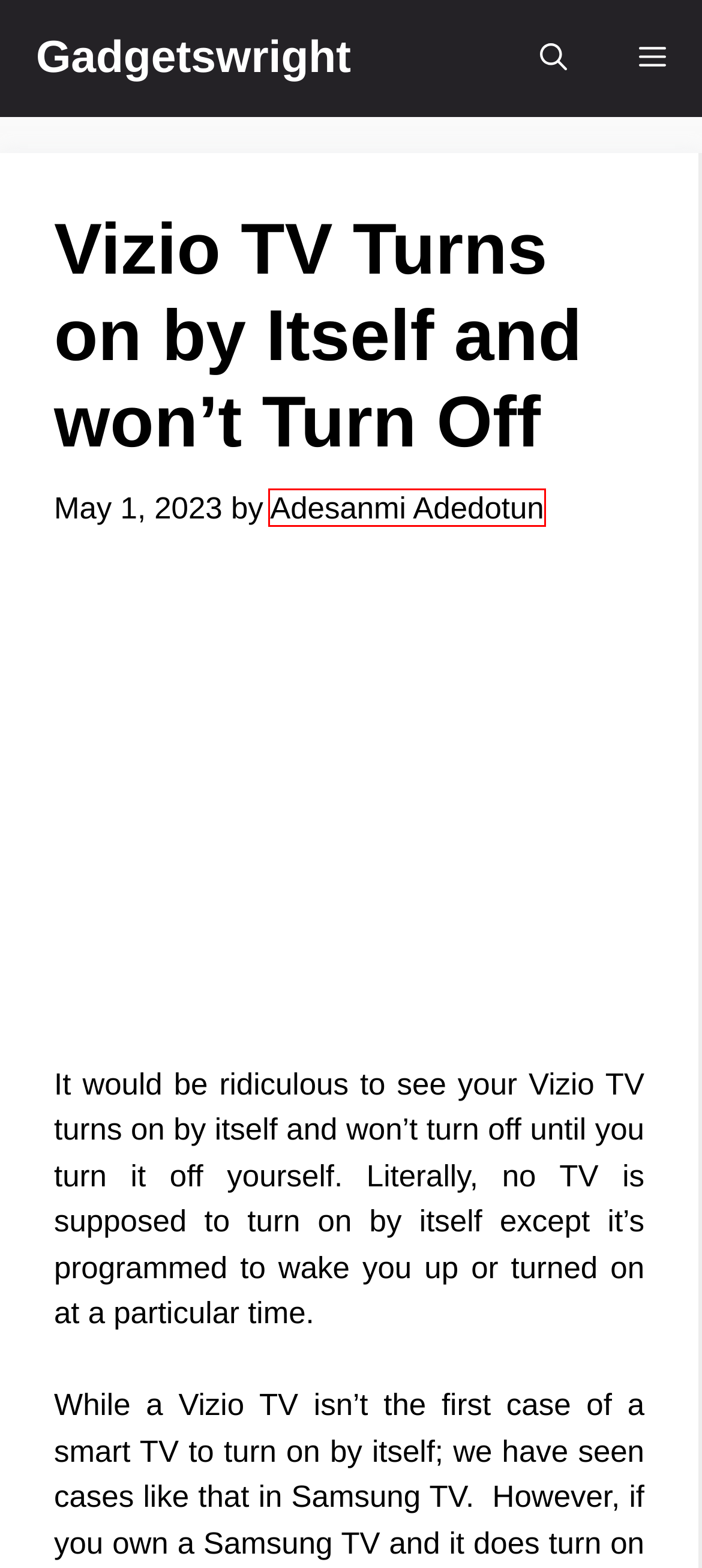You have a screenshot of a webpage where a red bounding box highlights a specific UI element. Identify the description that best matches the resulting webpage after the highlighted element is clicked. The choices are:
A. Kids.youtube.com/activate: Activate YouTube Kids on Smart TV
B. How to Recover Facebook Password Without Confirmation Reset Code
C. Gadgetswright
D. How to Block GTBank ATM Card - Gadgetswright
E. Fix Touch ID Not Working On iPhone – How to Fix - Gadgetswright
F. Adesanmi Adedotun - Gadgetswright
G. How to Unpair Xfinity Remote: Xfinity.com Unpair
H. How to Download from Library Genesis - Gadgetswright

F